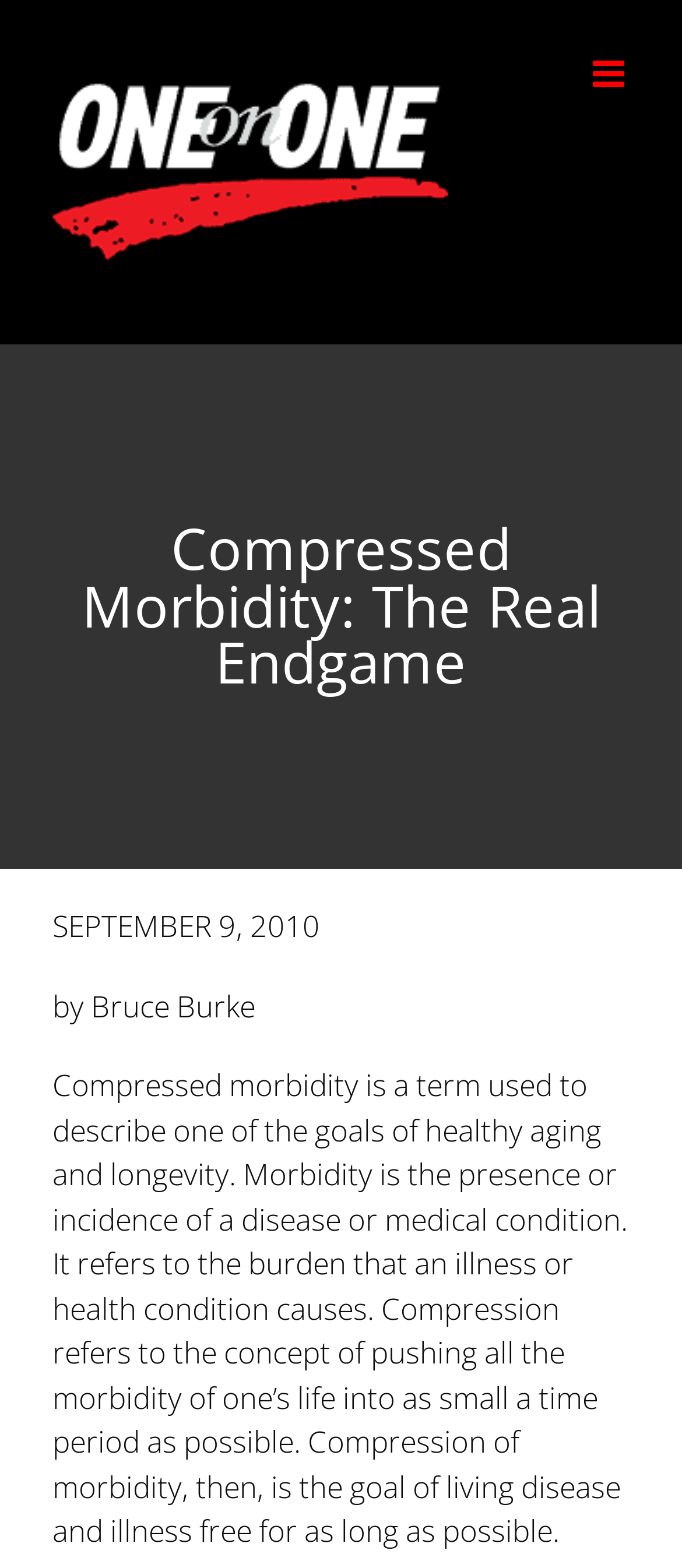Create a detailed summary of the webpage's content and design.

The webpage is the home page of One on One Fitness, a fitness consulting service located in State College, PA. At the top left corner, there is a logo of One on One Fitness, which is a clickable link. Next to the logo, there is a toggle button to open the mobile menu. 

Below the logo, there is a page title bar that spans the entire width of the page. Within this bar, there is a heading that reads "Compressed Morbidity: The Real Endgame". Below the heading, there is a date "SEPTEMBER 9, 2010" followed by the author's name "by Bruce Burke". 

Underneath the author's name, there is a long paragraph of text that explains the concept of compressed morbidity, which is a goal of healthy aging and longevity. The text describes morbidity as the presence or incidence of a disease or medical condition and how compression of morbidity means living disease and illness-free for as long as possible.

At the bottom right corner of the page, there is a "Go to Top" link, which allows users to quickly navigate back to the top of the page.